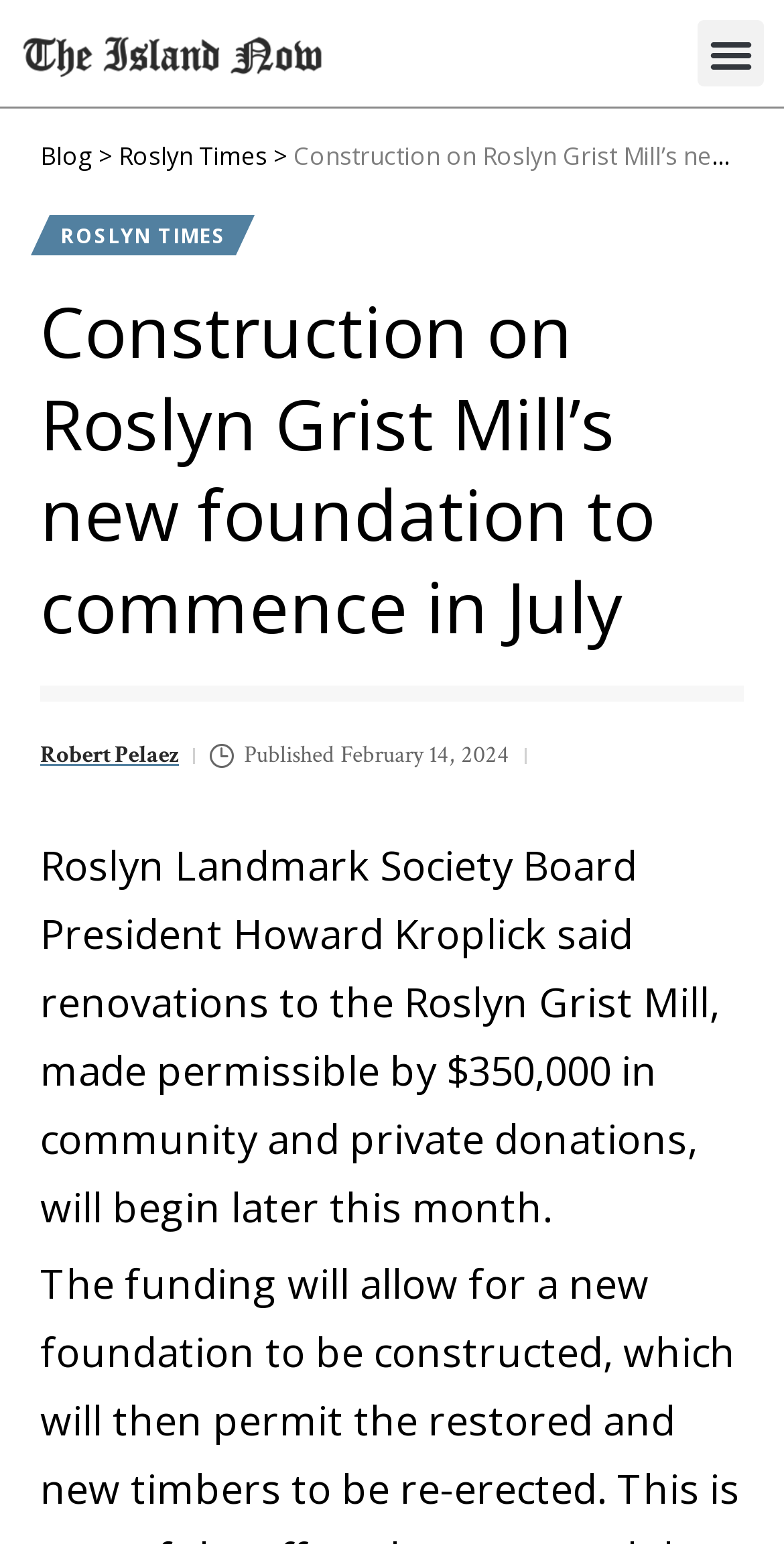What is the amount of donations for the Roslyn Grist Mill renovations?
Based on the visual details in the image, please answer the question thoroughly.

I found the answer by reading the text in the webpage, specifically the sentence 'Roslyn Landmark Society Board President Howard Kroplick said renovations to the Roslyn Grist Mill, made permissible by $350,000 in community and private donations, will begin later this month.' which mentions the amount of donations as $350,000.